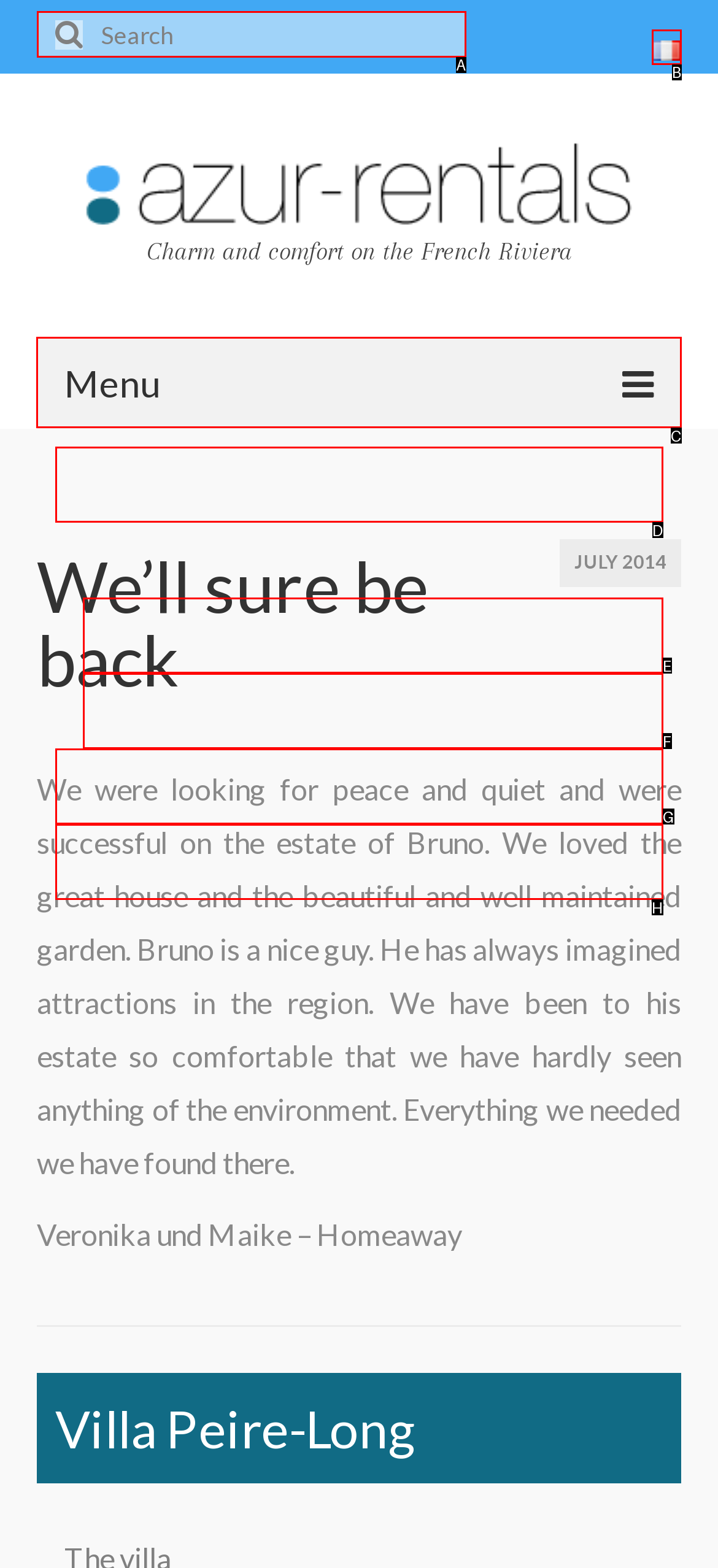Specify which element within the red bounding boxes should be clicked for this task: View the 'Types of Lecithin' page Respond with the letter of the correct option.

None